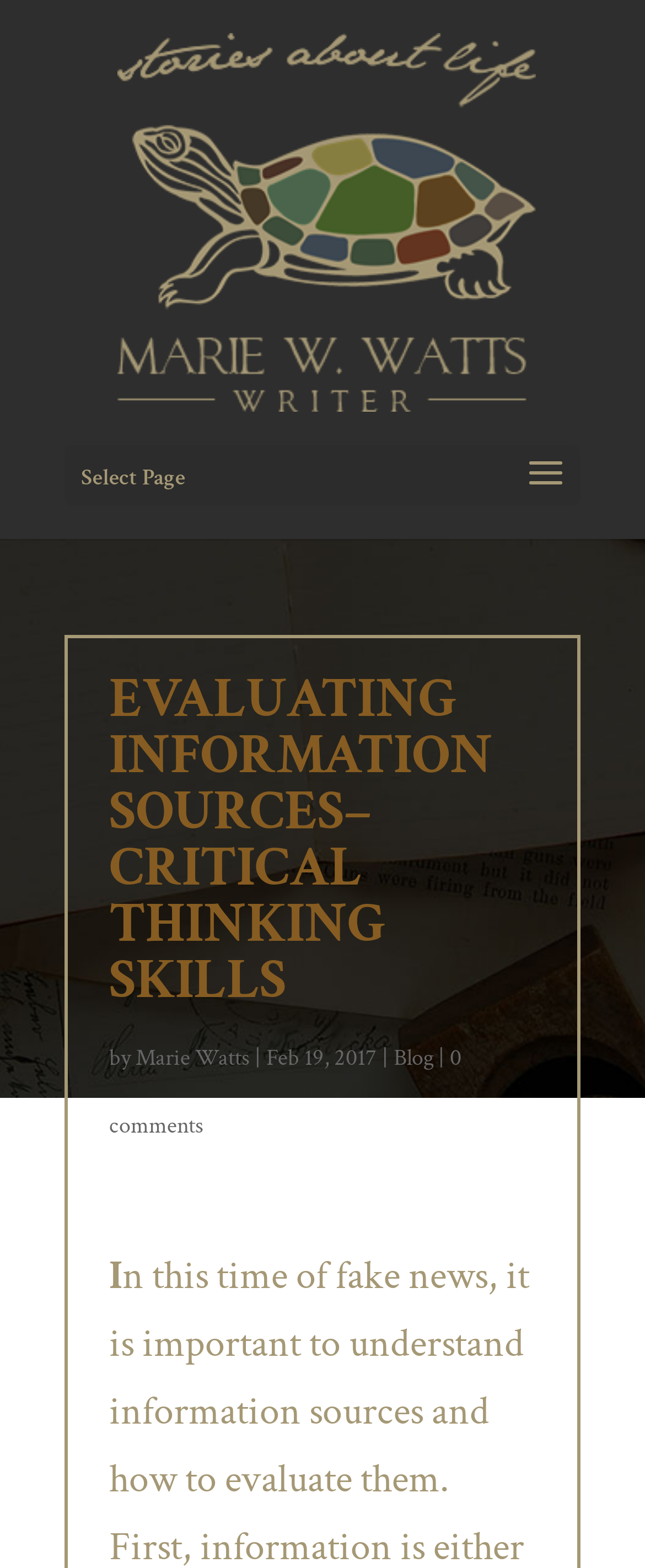Can you determine the main header of this webpage?

EVALUATING INFORMATION SOURCES–CRITICAL THINKING SKILLS